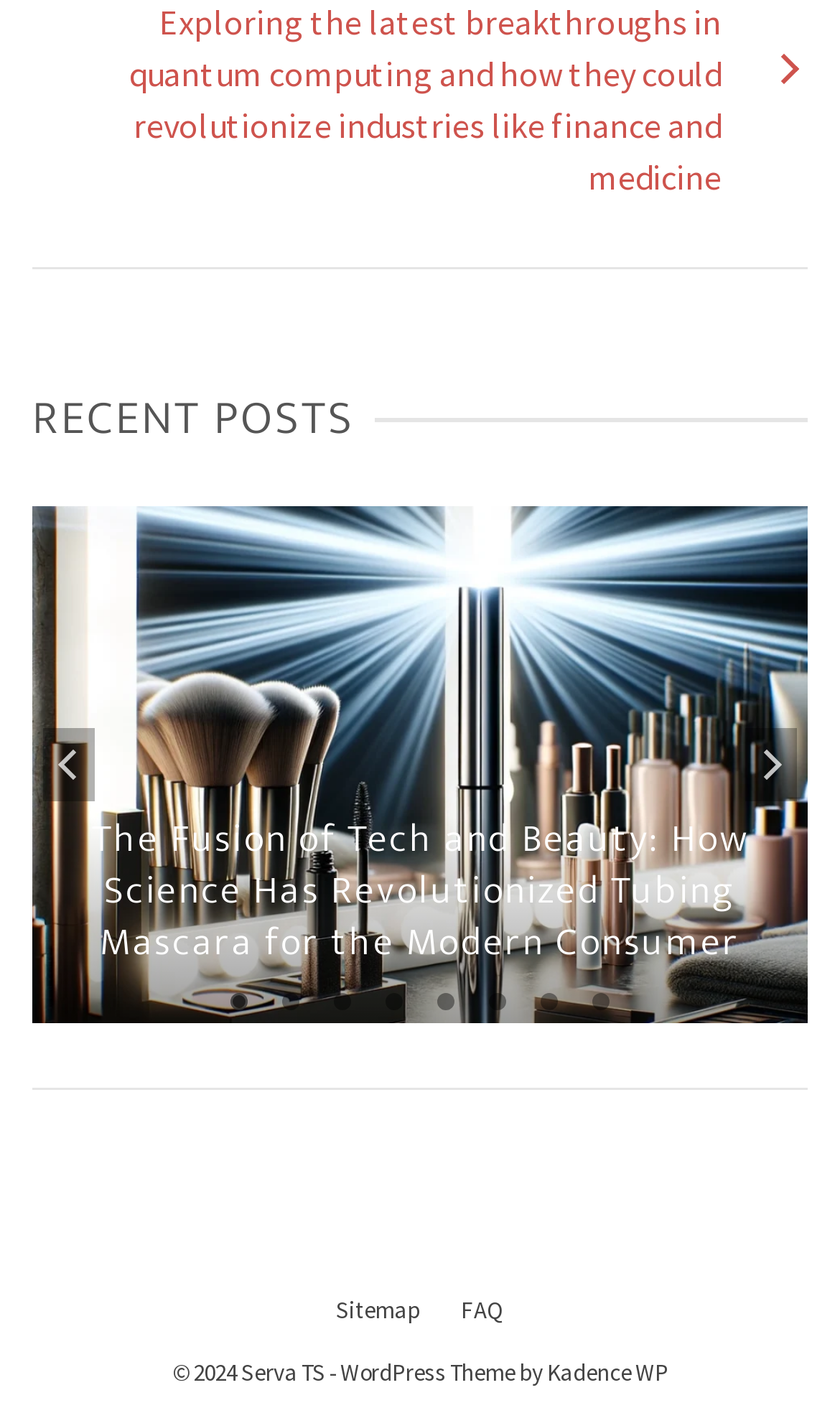Determine the bounding box coordinates of the UI element described below. Use the format (top-left x, top-left y, bottom-right x, bottom-right y) with floating point numbers between 0 and 1: 29er Canada

None